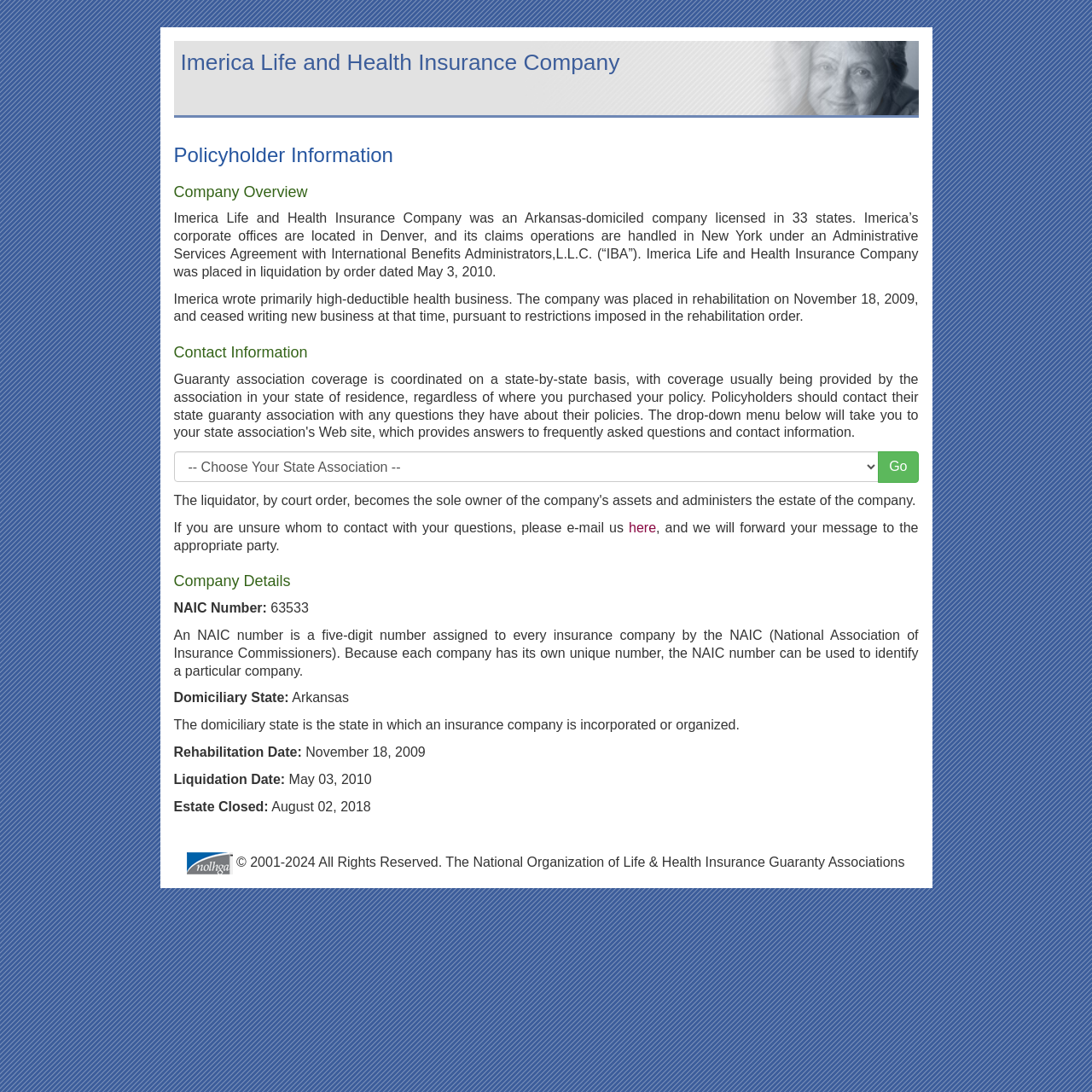Using the information shown in the image, answer the question with as much detail as possible: What is the NAIC number of the company?

The NAIC number can be found in the StaticText 'NAIC Number:' and its corresponding value '63533'.